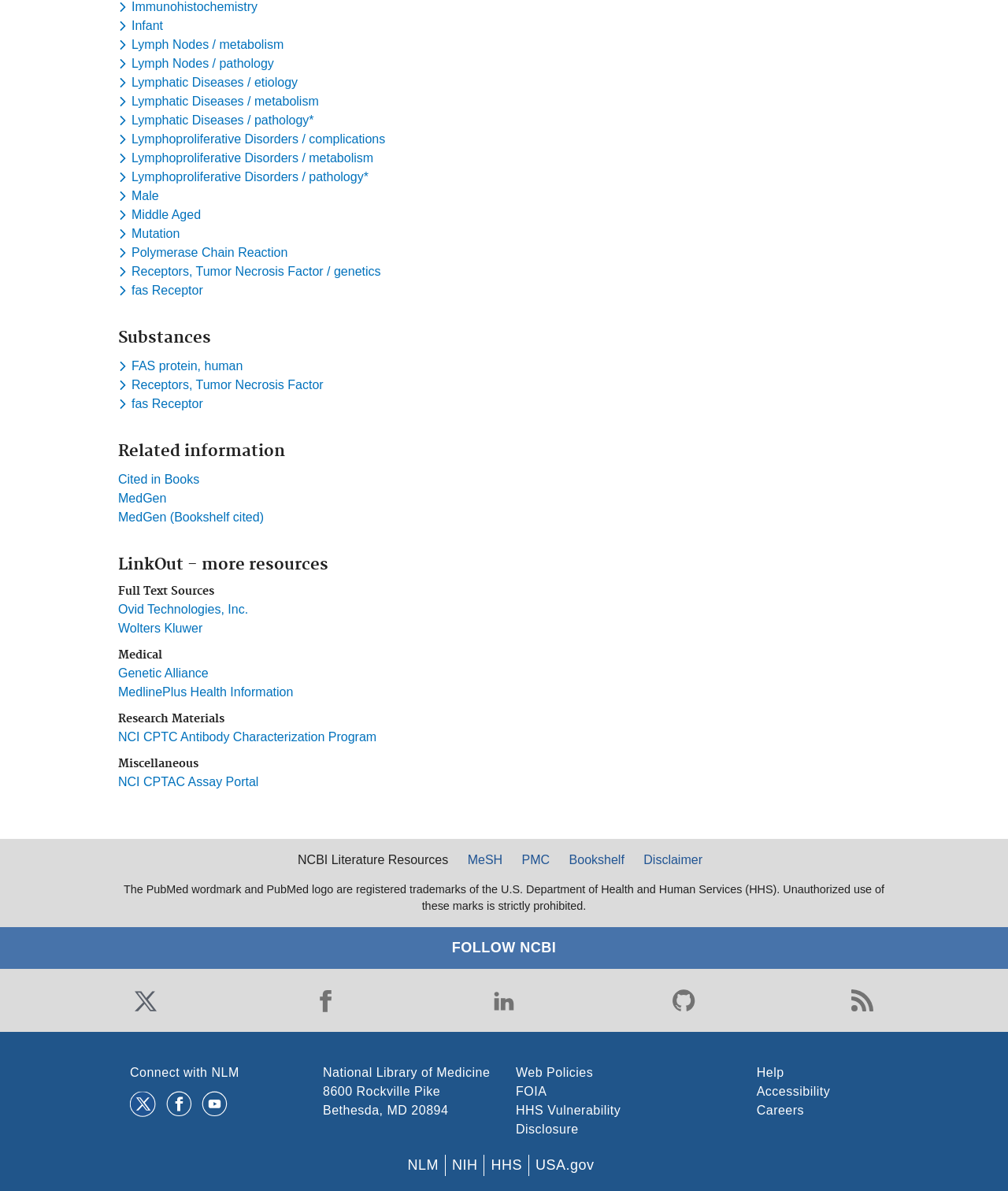What is the address of the National Library of Medicine?
Using the image, give a concise answer in the form of a single word or short phrase.

8600 Rockville Pike Bethesda, MD 20894